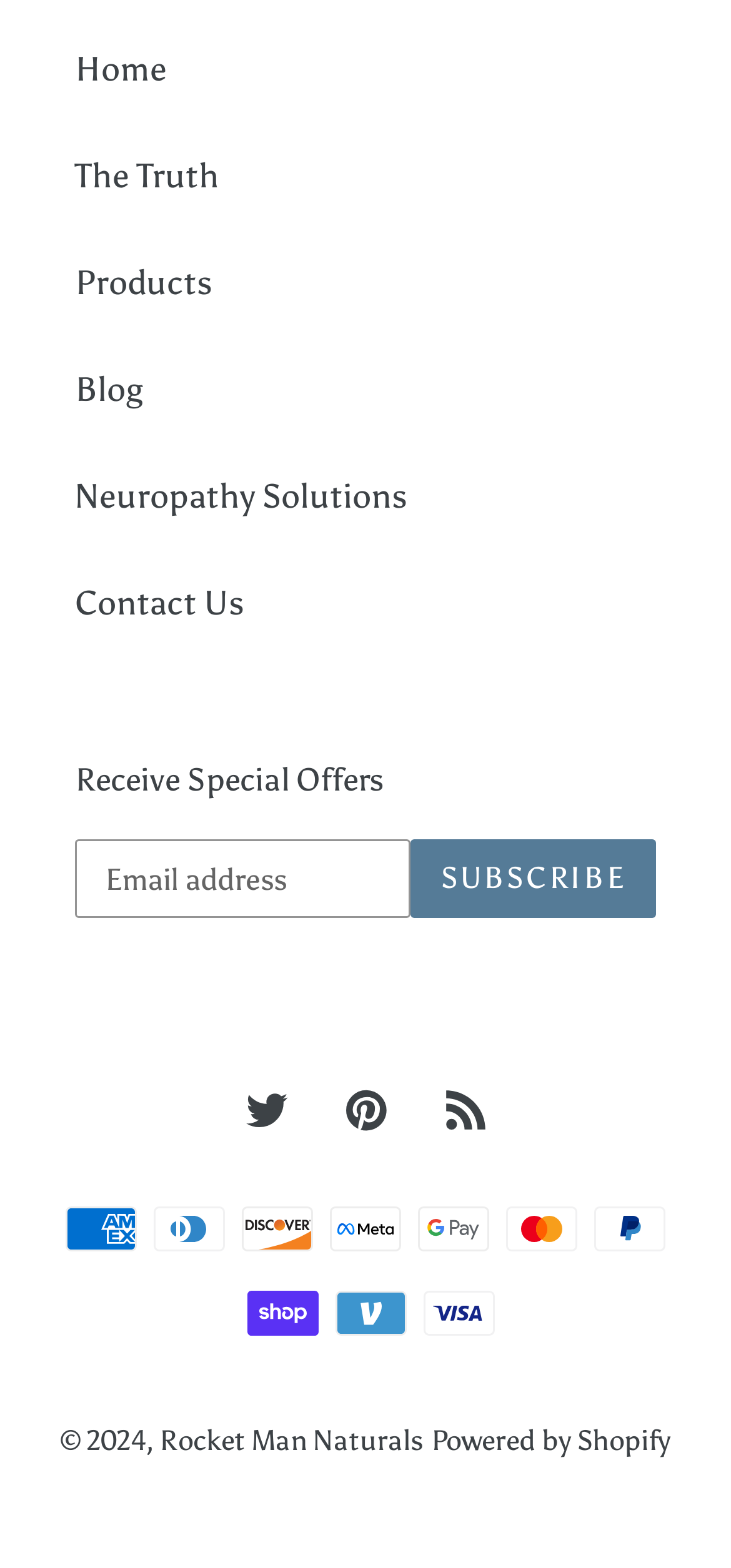Locate the bounding box coordinates of the element to click to perform the following action: 'Click on the Home link'. The coordinates should be given as four float values between 0 and 1, in the form of [left, top, right, bottom].

[0.103, 0.03, 0.228, 0.057]